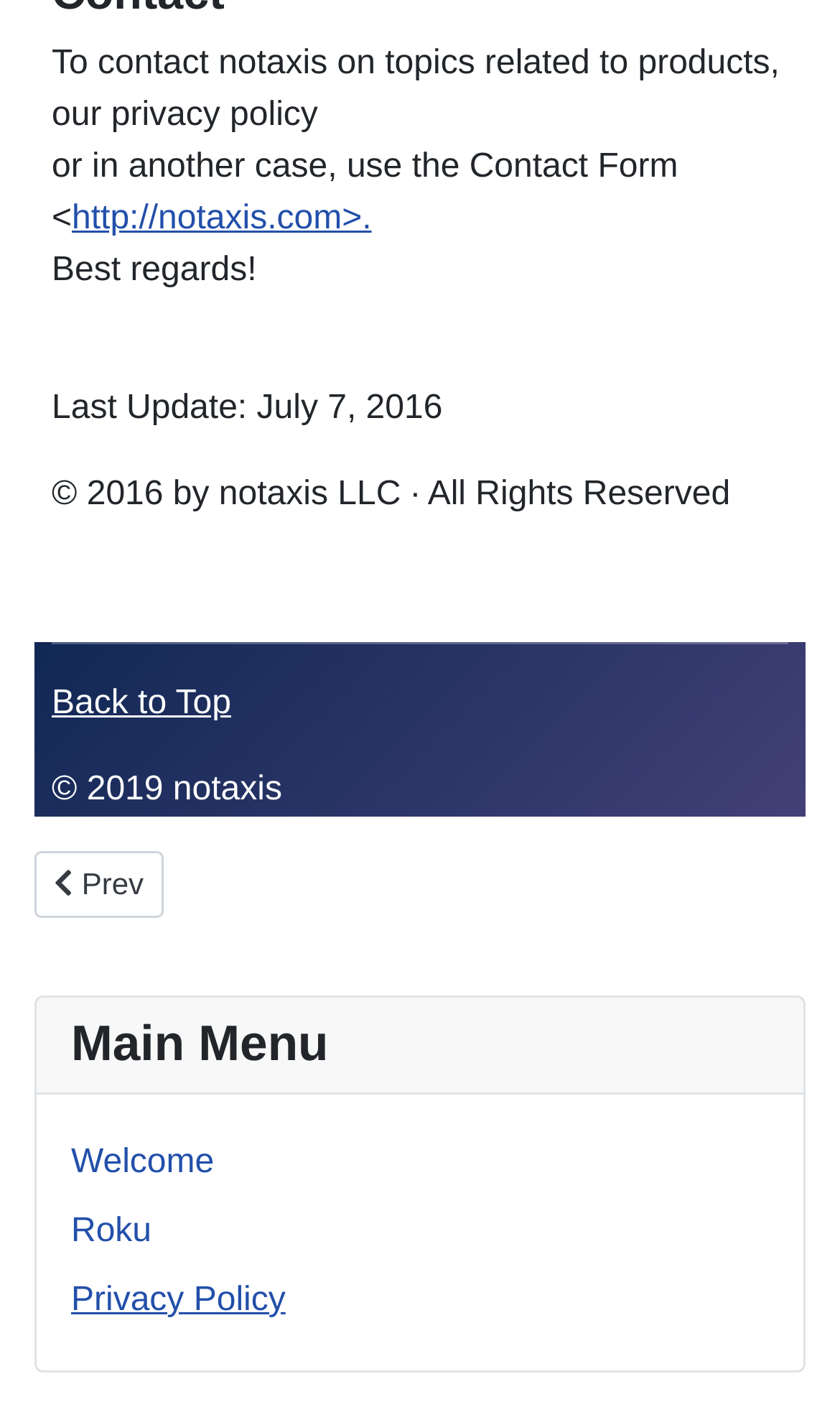What is the previous article about? Using the information from the screenshot, answer with a single word or phrase.

Roku Screensaver Template